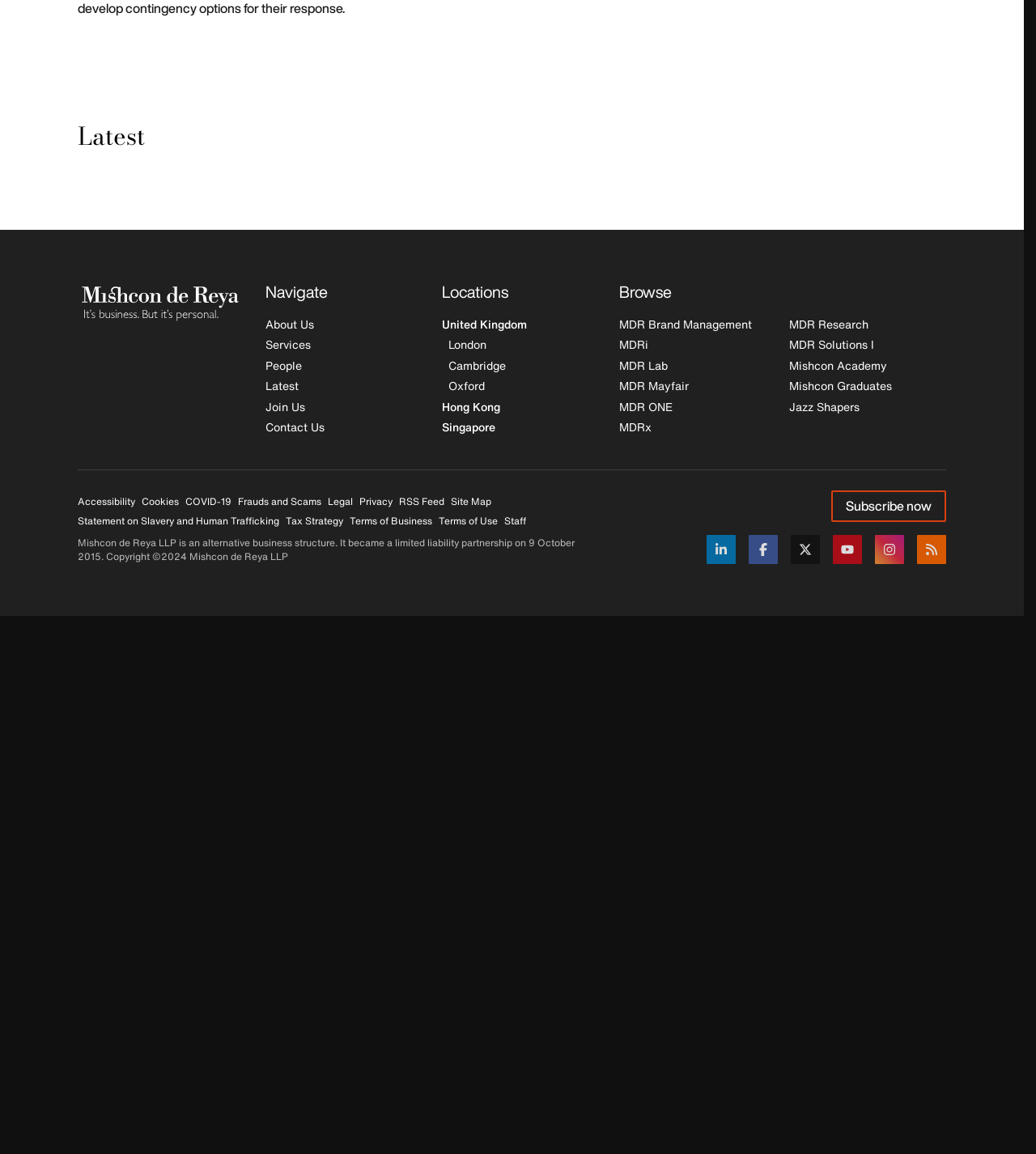Identify the bounding box coordinates for the UI element described by the following text: "Frauds and Scams". Provide the coordinates as four float numbers between 0 and 1, in the format [left, top, right, bottom].

[0.23, 0.428, 0.31, 0.44]